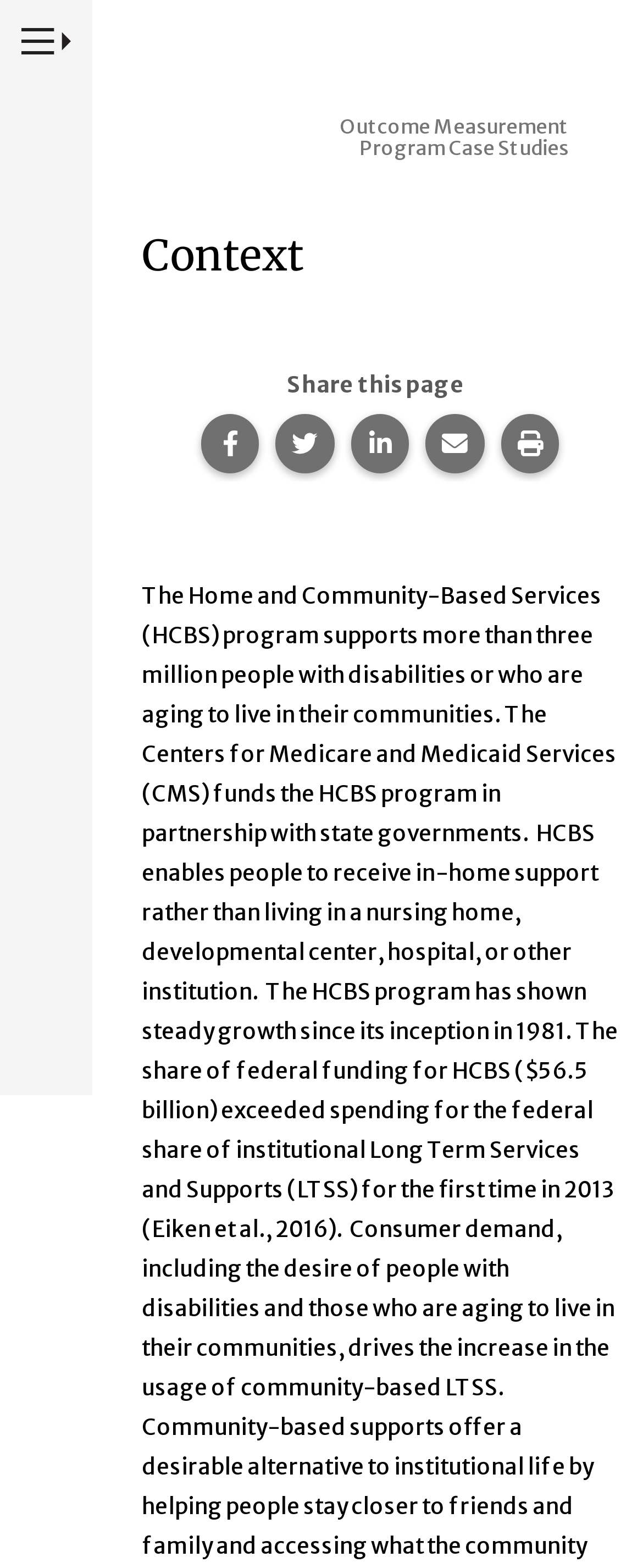Please give a one-word or short phrase response to the following question: 
How many social media platforms can you share this page on?

3